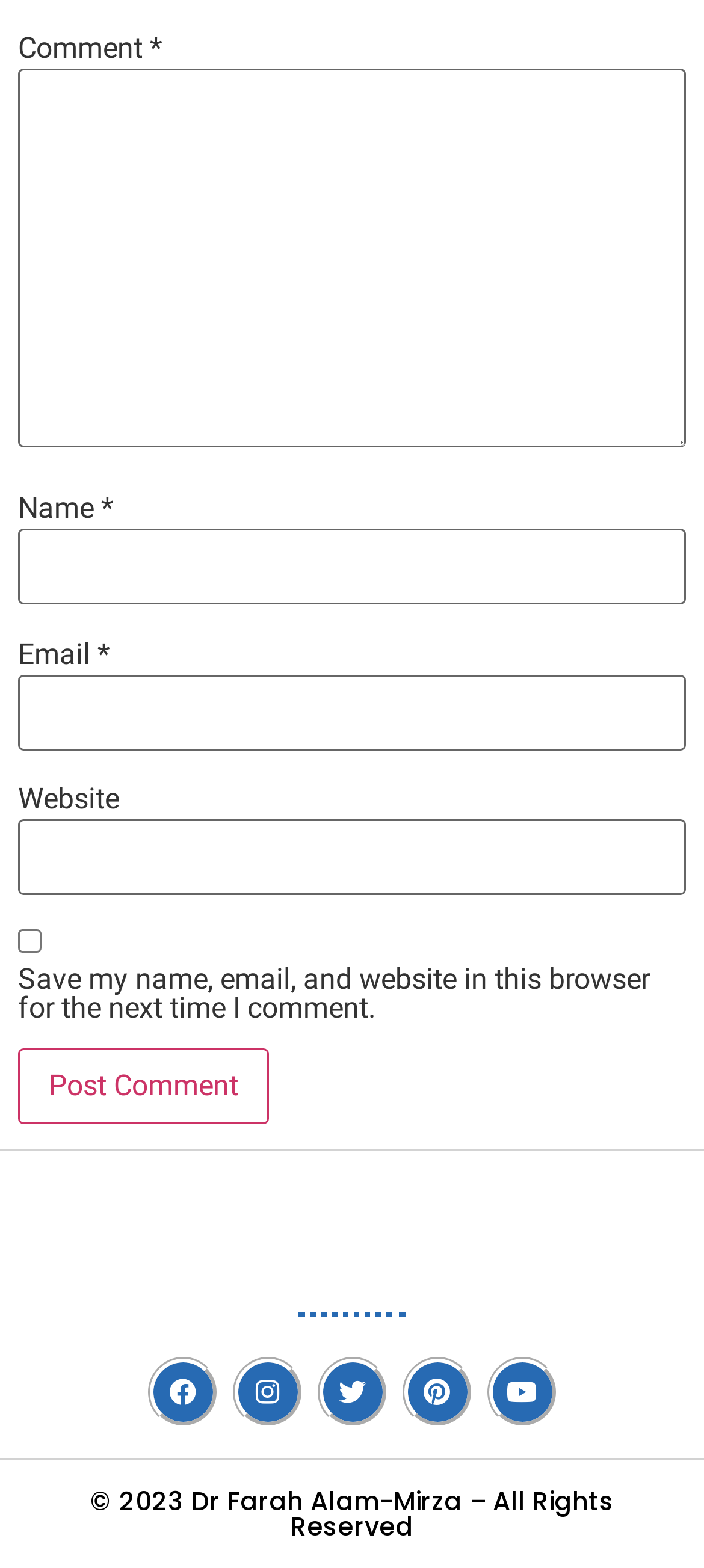What social media platforms are linked on the webpage?
Use the information from the screenshot to give a comprehensive response to the question.

The webpage has a section with links to various social media platforms, including Facebook, Instagram, Twitter, Pinterest, and Youtube, as indicated by their respective icons and labels.